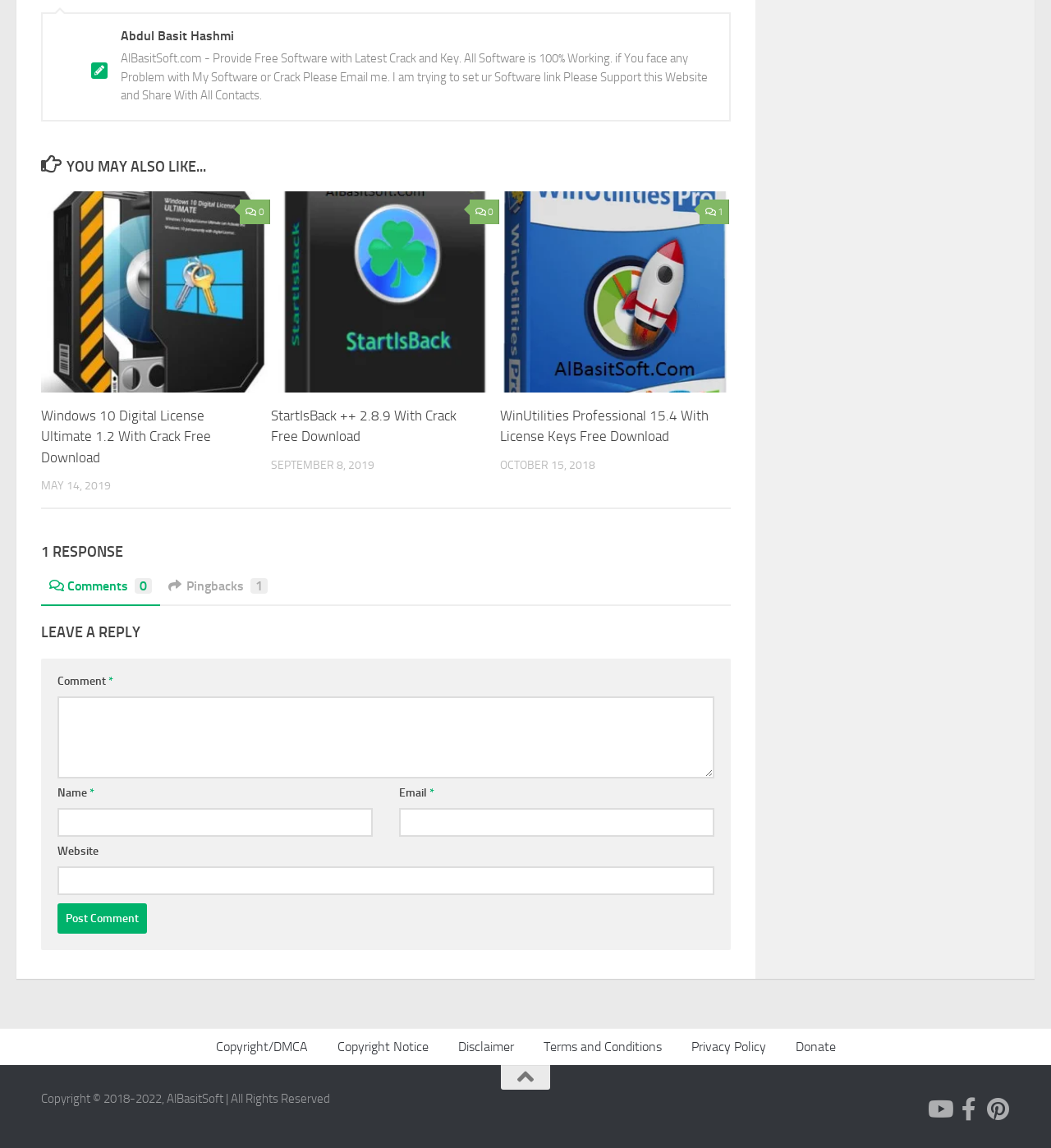Find the bounding box coordinates of the area to click in order to follow the instruction: "Click on the 'LSAT Explanations' link".

None